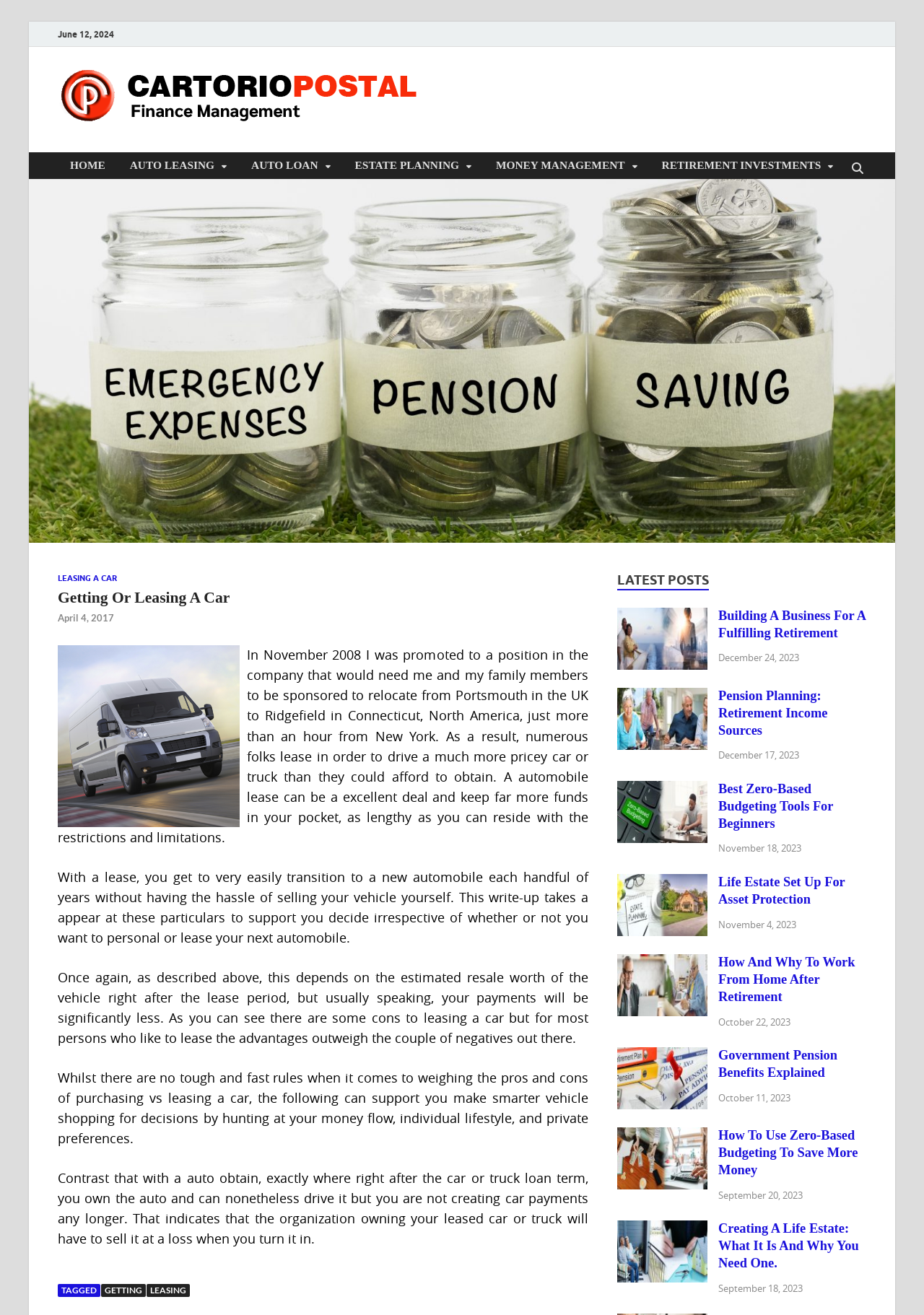Identify the bounding box coordinates for the UI element described as: "Leasing A Car". The coordinates should be provided as four floats between 0 and 1: [left, top, right, bottom].

[0.062, 0.436, 0.127, 0.444]